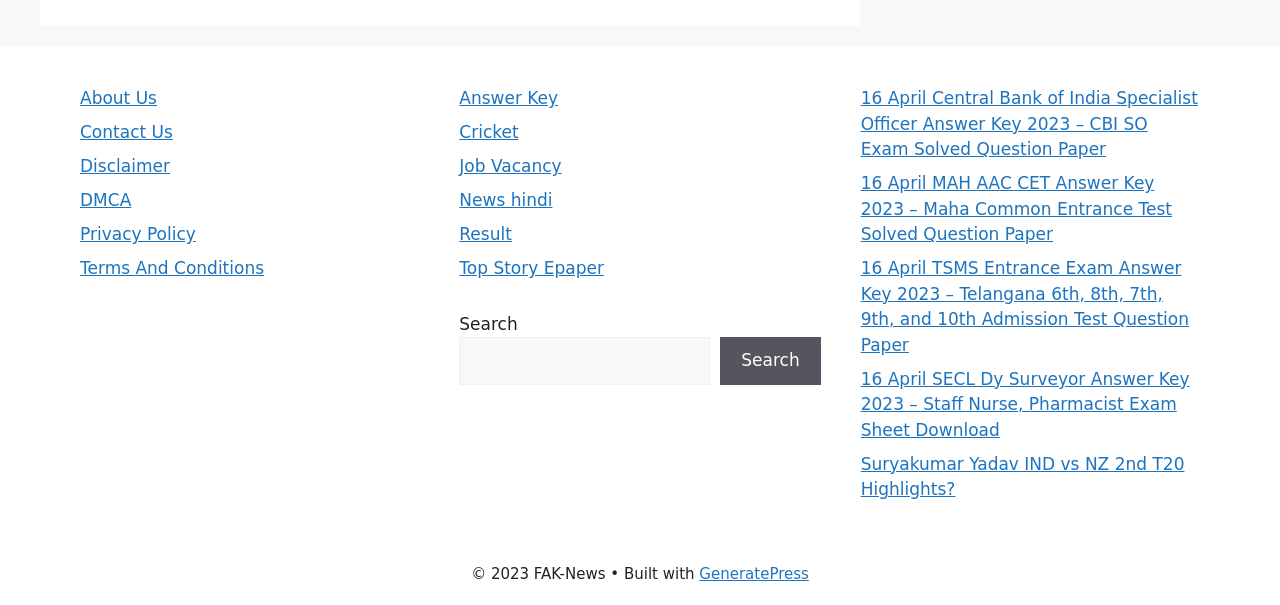Can you specify the bounding box coordinates for the region that should be clicked to fulfill this instruction: "Check the Disclaimer".

[0.062, 0.258, 0.133, 0.291]